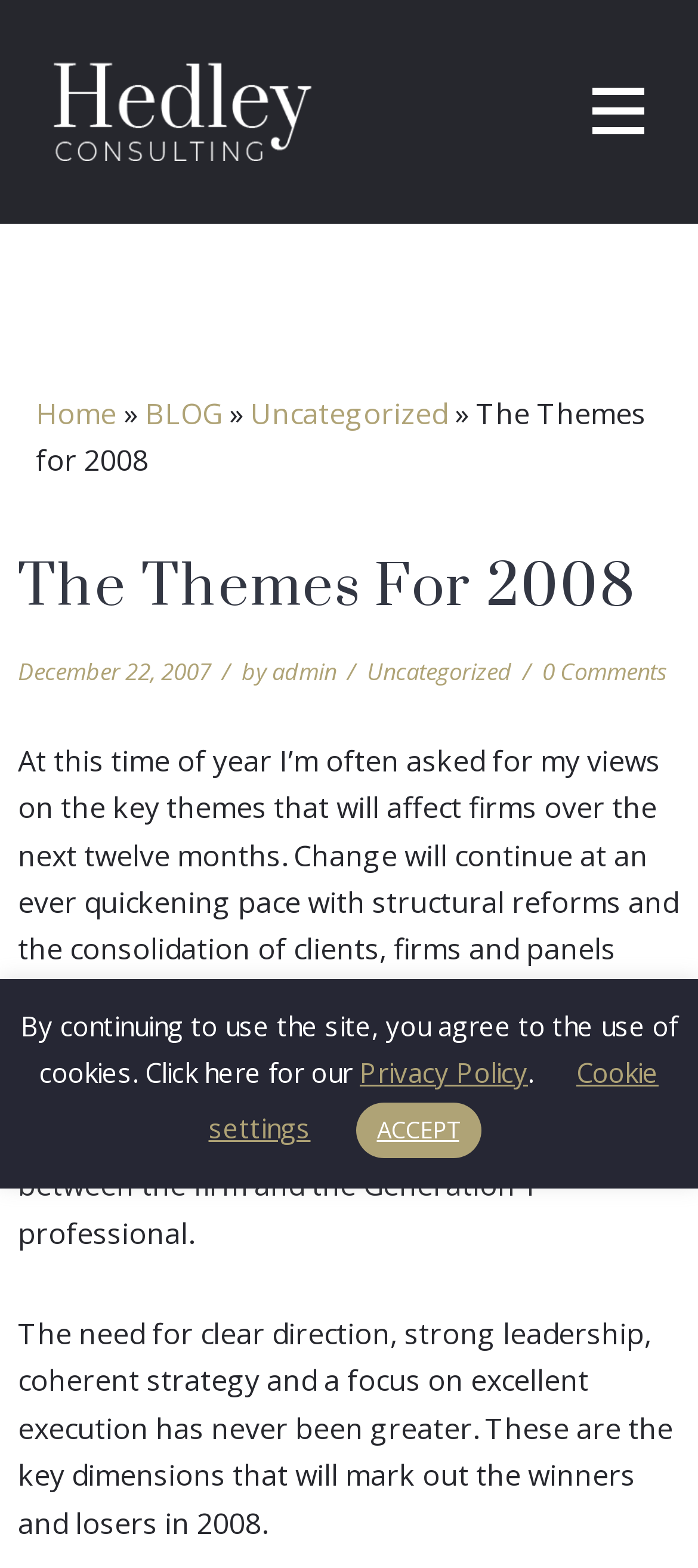What is the theme of the blog post?
Refer to the image and give a detailed response to the question.

I found the answer by reading the first sentence of the blog post content which mentions 'the key themes that will affect firms over the next twelve months'.